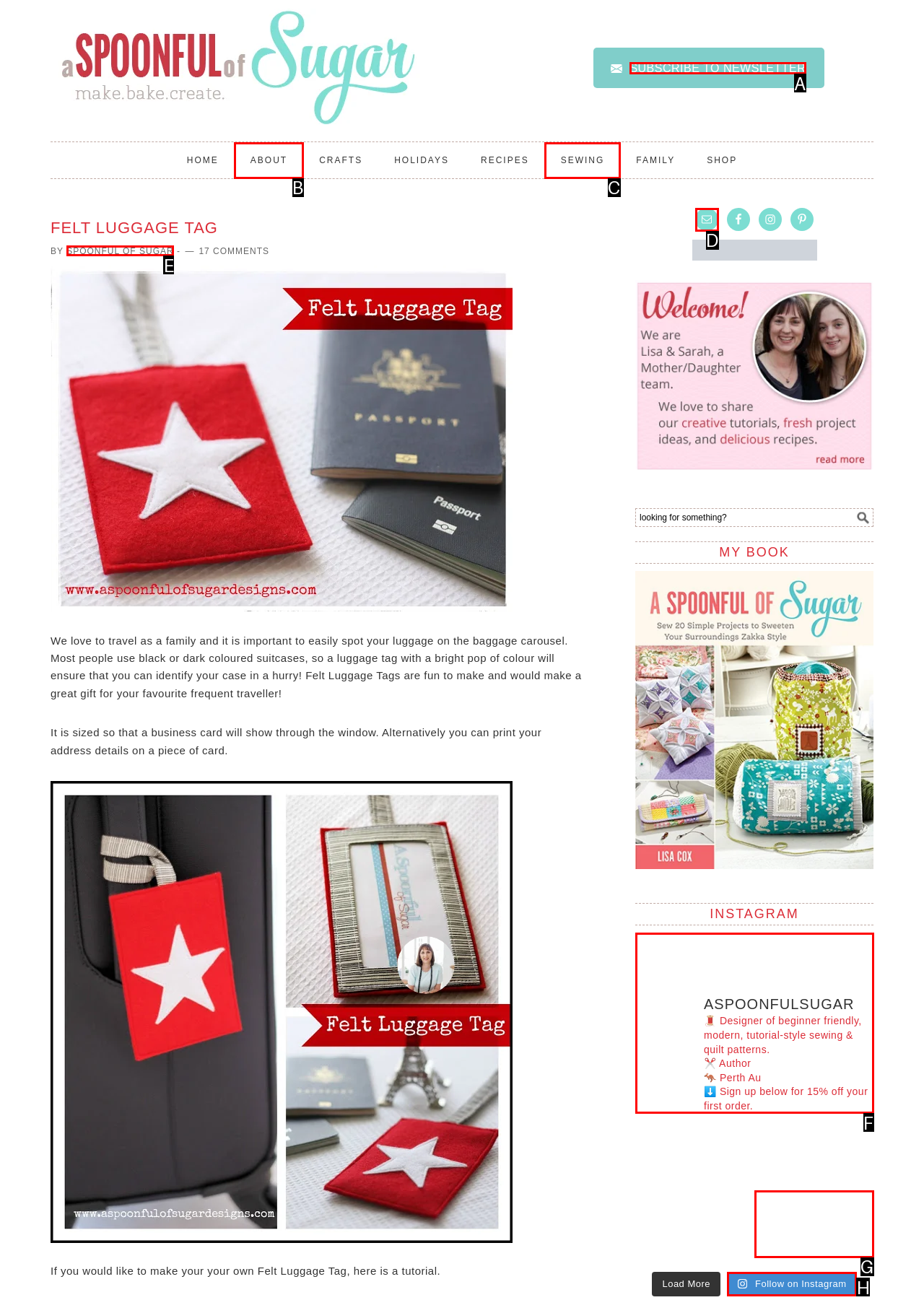Out of the given choices, which letter corresponds to the UI element required to Subscribe to the newsletter? Answer with the letter.

A